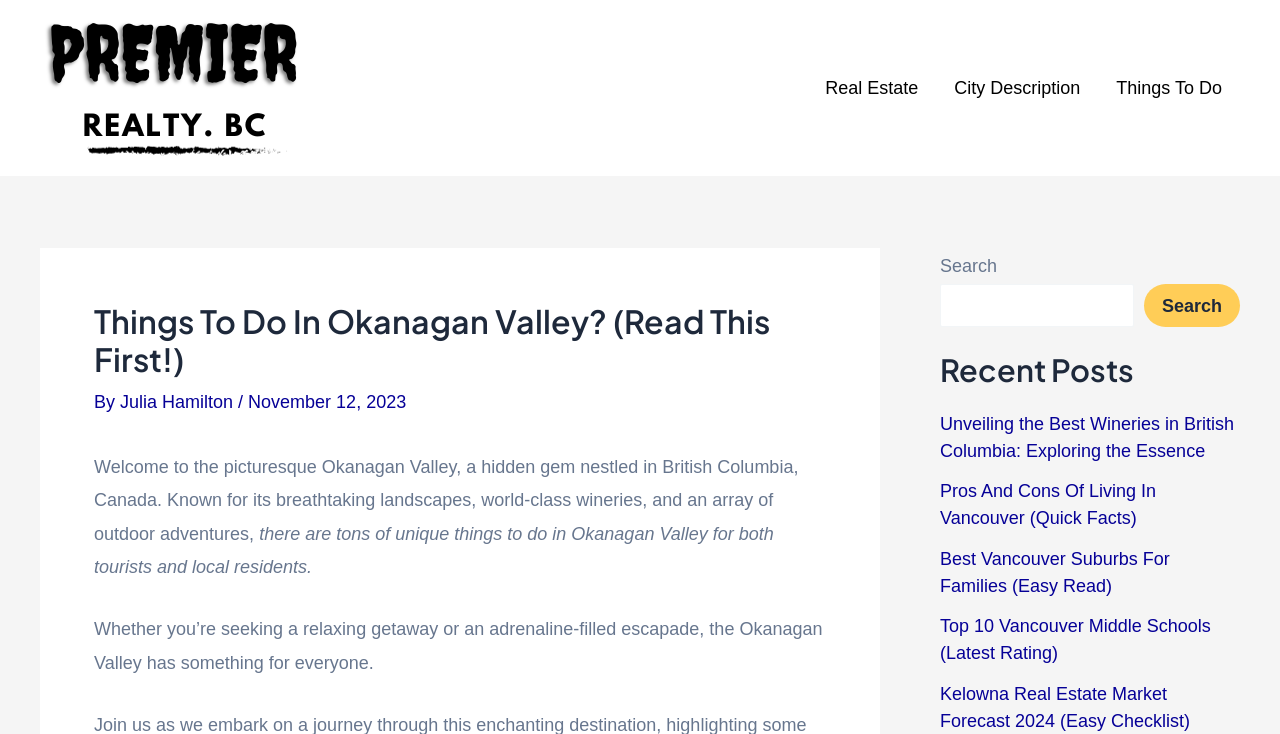Detail the various sections and features of the webpage.

The webpage is about things to do in Okanagan Valley, British Columbia, Canada. At the top, there is a logo of Premier Realty BC, accompanied by a link to the company's website. Below the logo, there is a navigation menu with three links: "Real Estate", "City Description", and "Things To Do".

The main content of the webpage is divided into sections. The first section has a heading that matches the title of the webpage, "Things To Do In Okanagan Valley? (Read This First!)". Below the heading, there is a brief introduction to the Okanagan Valley, describing its natural beauty and outdoor activities. The introduction is followed by a paragraph that highlights the variety of things to do in the valley, suitable for both tourists and locals.

On the right side of the webpage, there is a search bar with a search button. Above the search bar, there is a heading "Recent Posts" followed by a list of five links to recent articles, including topics such as wineries in British Columbia, living in Vancouver, and real estate in Kelowna.

Overall, the webpage provides an overview of the Okanagan Valley and its attractions, with a focus on things to do and recent related articles.